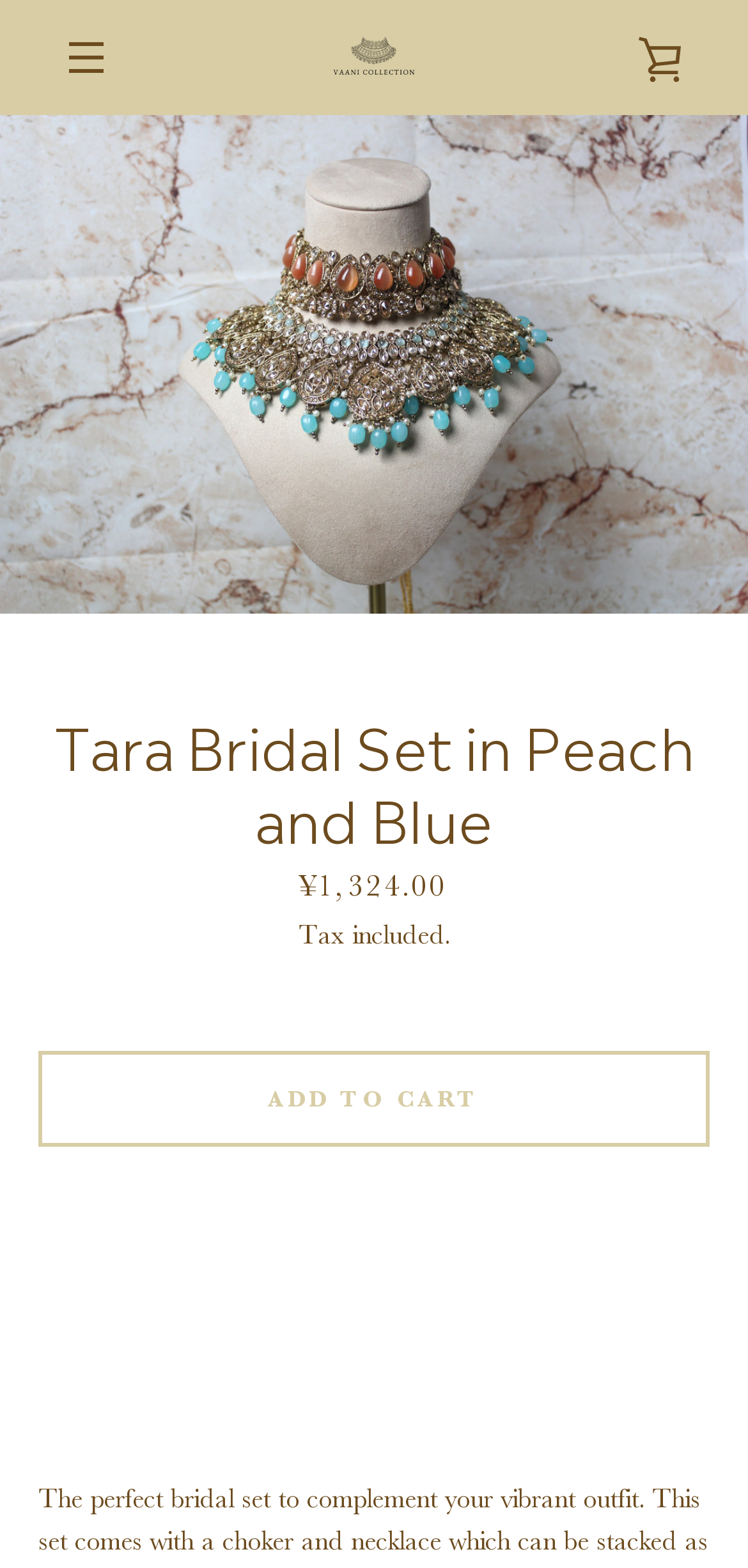Offer an extensive depiction of the webpage and its key elements.

This webpage is about a bridal set, specifically the "Tara Bridal Set in Peach and Blue" from the Vaani Collection. At the top left, there is a "Skip to content" link, followed by a "MENU" button. On the top right, there are links to "Vaani Collection" and "VIEW CART". 

Below the top navigation, there is a large image of the bridal set, which can be opened in a slideshow. The image is accompanied by a heading that reads "Tara Bridal Set in Peach and Blue". 

Below the image, there is a paragraph describing the product, followed by the price, "¥1,324.00", and a note that tax is included. There is also an "Add to Cart" button.

At the bottom of the page, there are links to "ABOUT", "FAQS", "CONTACT", "DELIVERY & RETURNS", and "SEARCH". Additionally, there are social media links to Facebook and Instagram, as well as a copyright notice and a link to the Vaani Collection website. 

There are also several payment icons at the bottom, including American Express, Apple Pay, Google Pay, Mastercard, PayPal, Shop Pay, Union Pay, and Visa.